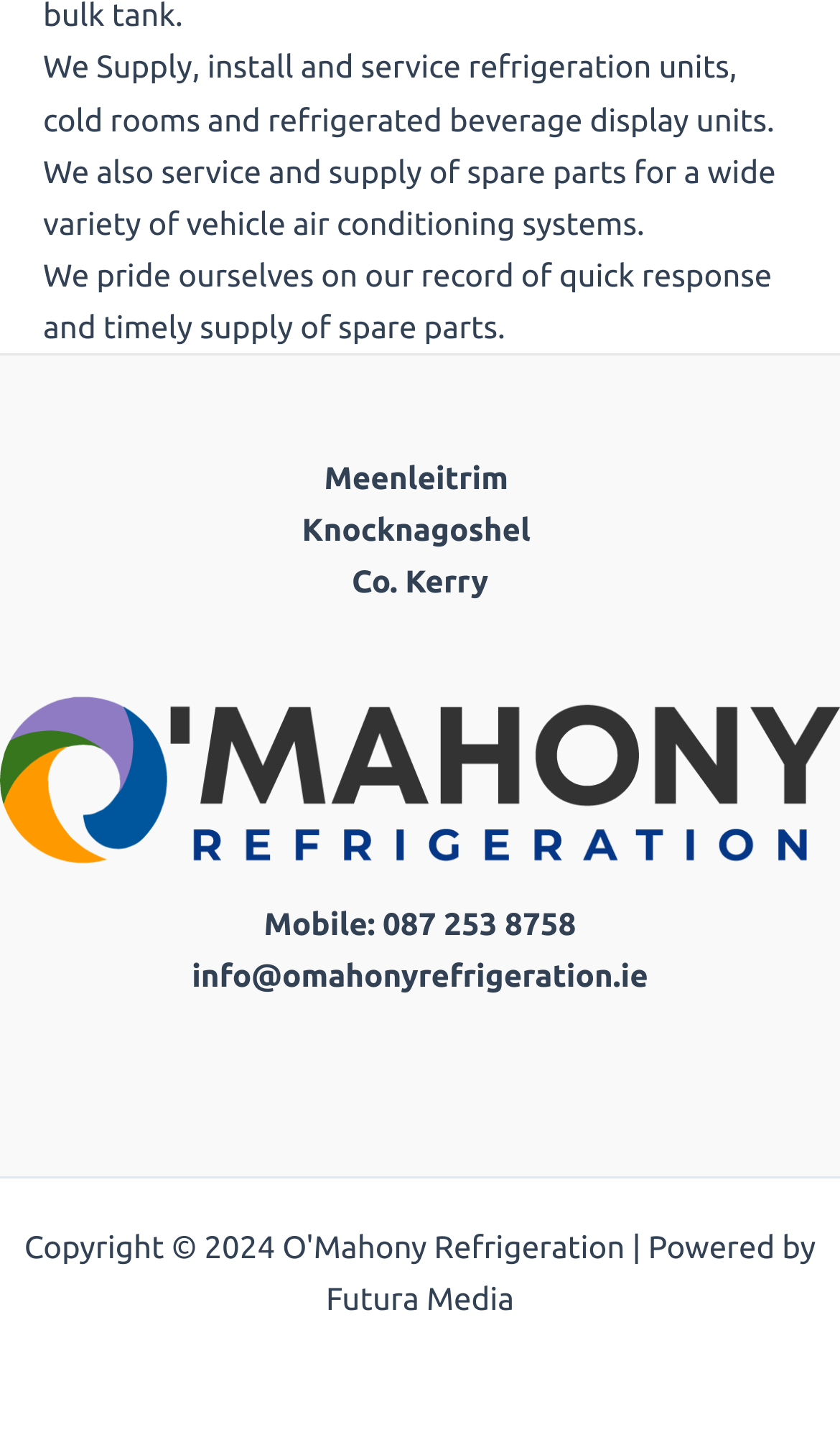What type of units does the company supply?
Examine the image and provide an in-depth answer to the question.

Based on the StaticText element with the text 'We Supply, install and service refrigeration units, cold rooms and refrigerated beverage display units.', it is clear that the company supplies refrigeration units.